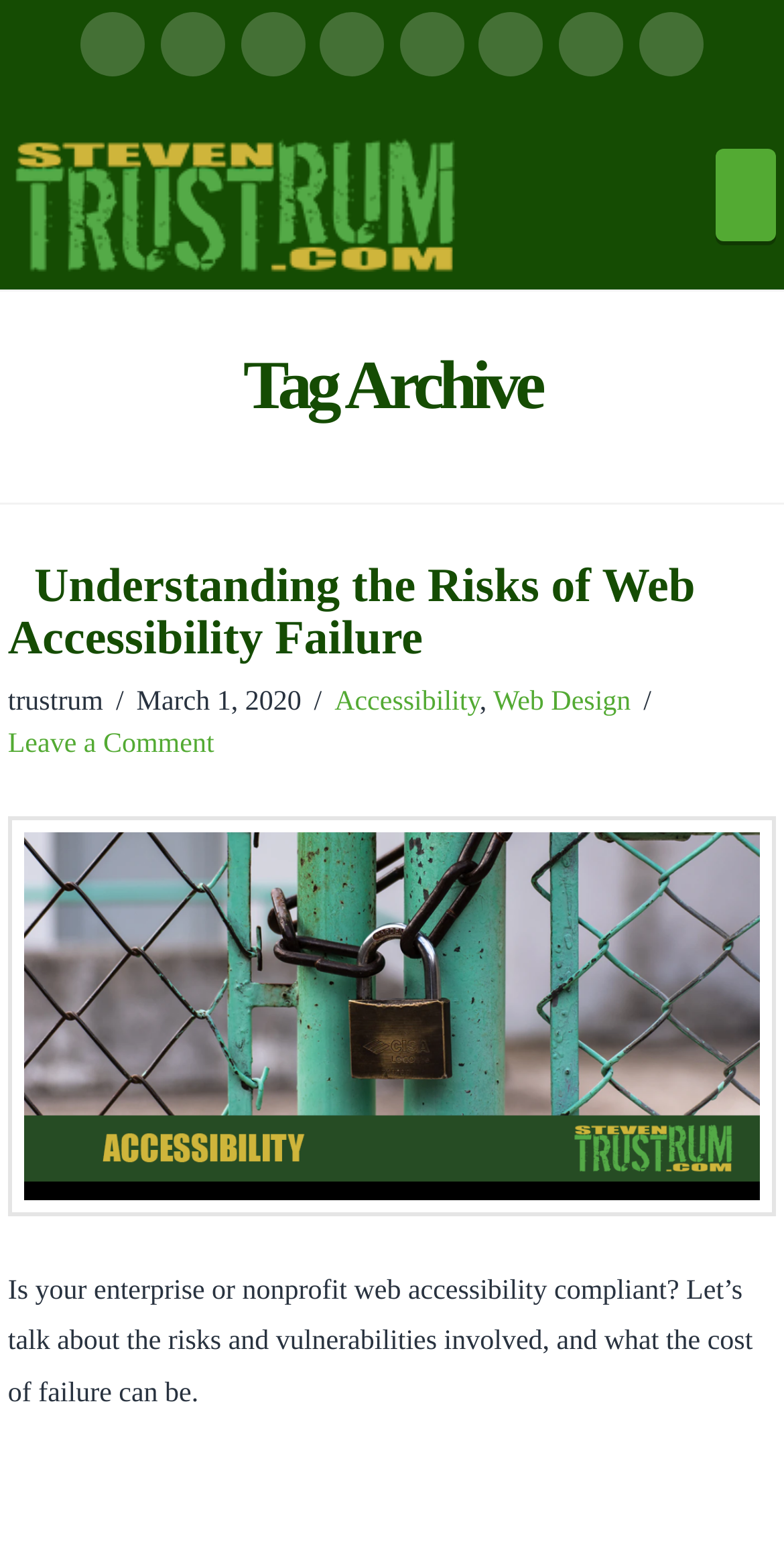Identify the bounding box coordinates for the UI element described as follows: "parent_node: Navigation". Ensure the coordinates are four float numbers between 0 and 1, formatted as [left, top, right, bottom].

[0.01, 0.087, 0.592, 0.181]